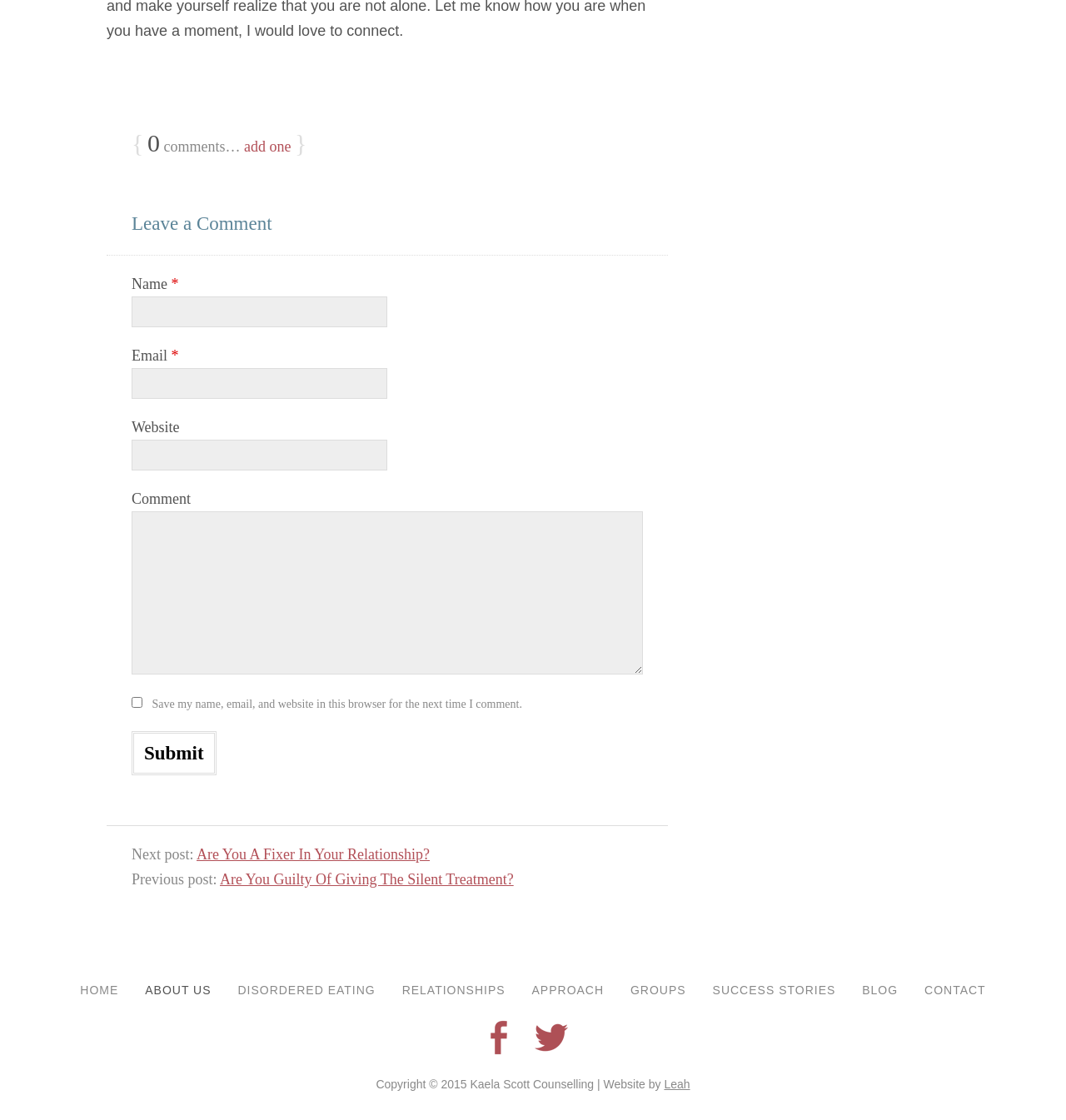Please identify the bounding box coordinates of the clickable area that will allow you to execute the instruction: "enter name".

[0.123, 0.265, 0.363, 0.292]